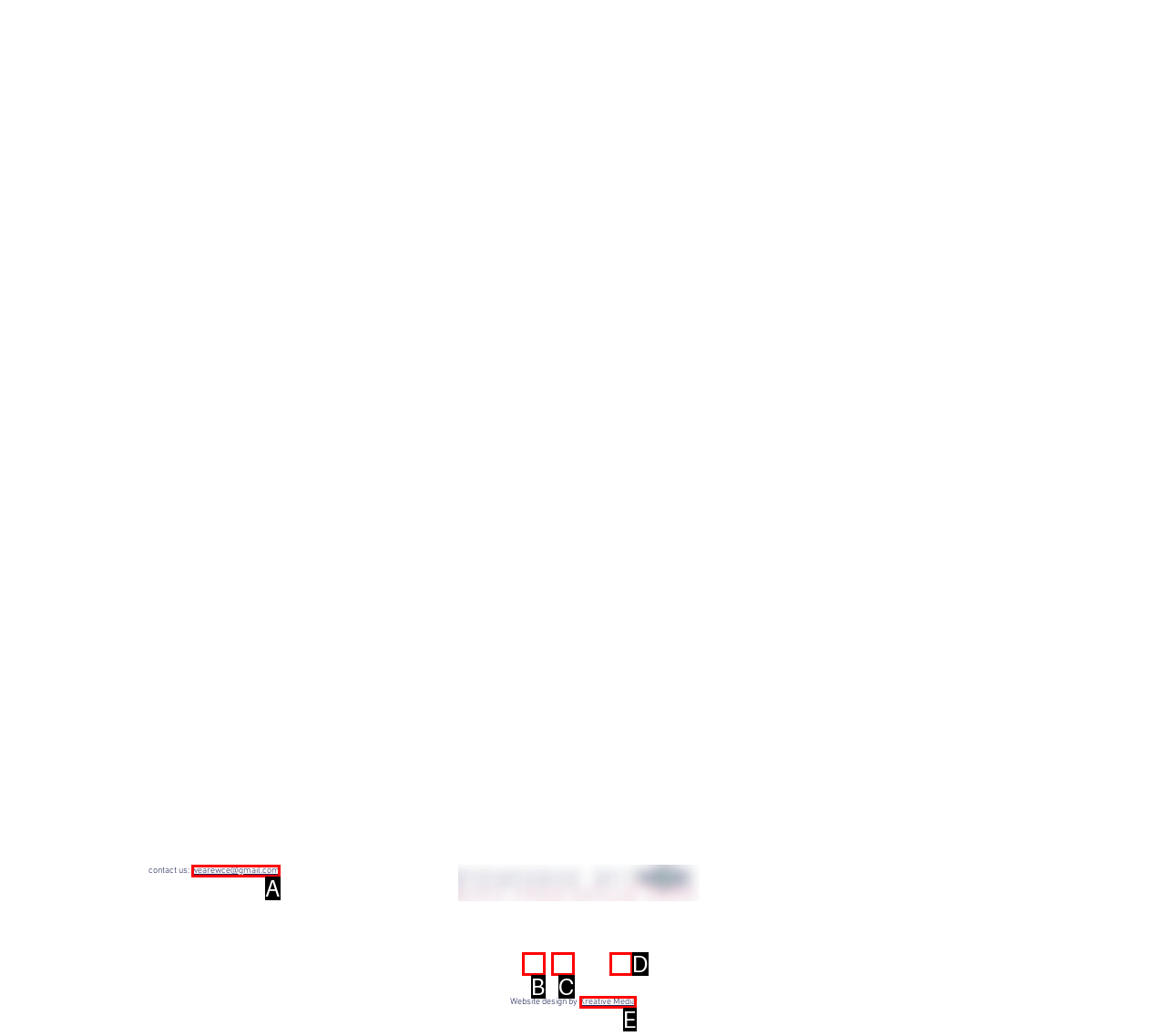Given the description: Kreative Media, determine the corresponding lettered UI element.
Answer with the letter of the selected option.

E